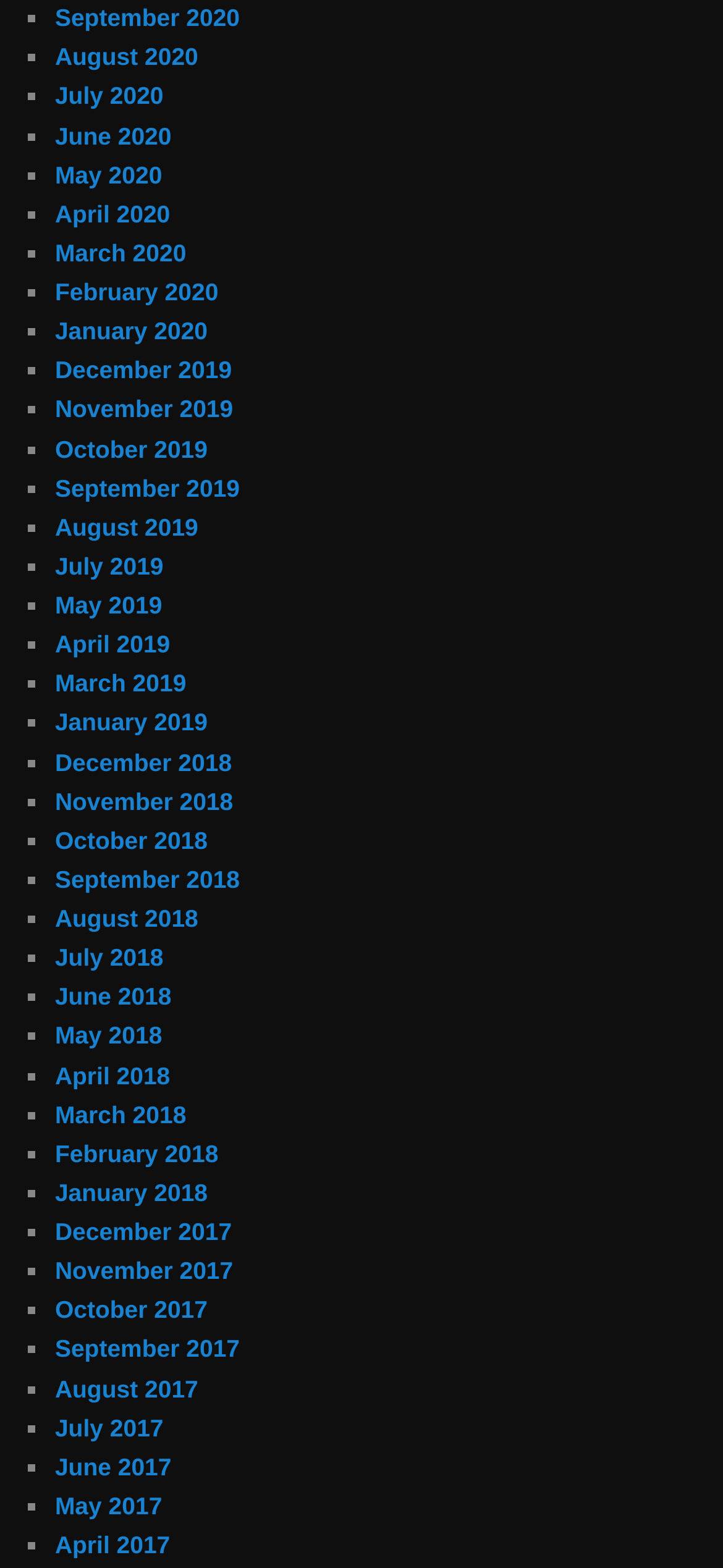Find the bounding box coordinates for the element that must be clicked to complete the instruction: "View August 2020". The coordinates should be four float numbers between 0 and 1, indicated as [left, top, right, bottom].

[0.076, 0.028, 0.274, 0.045]